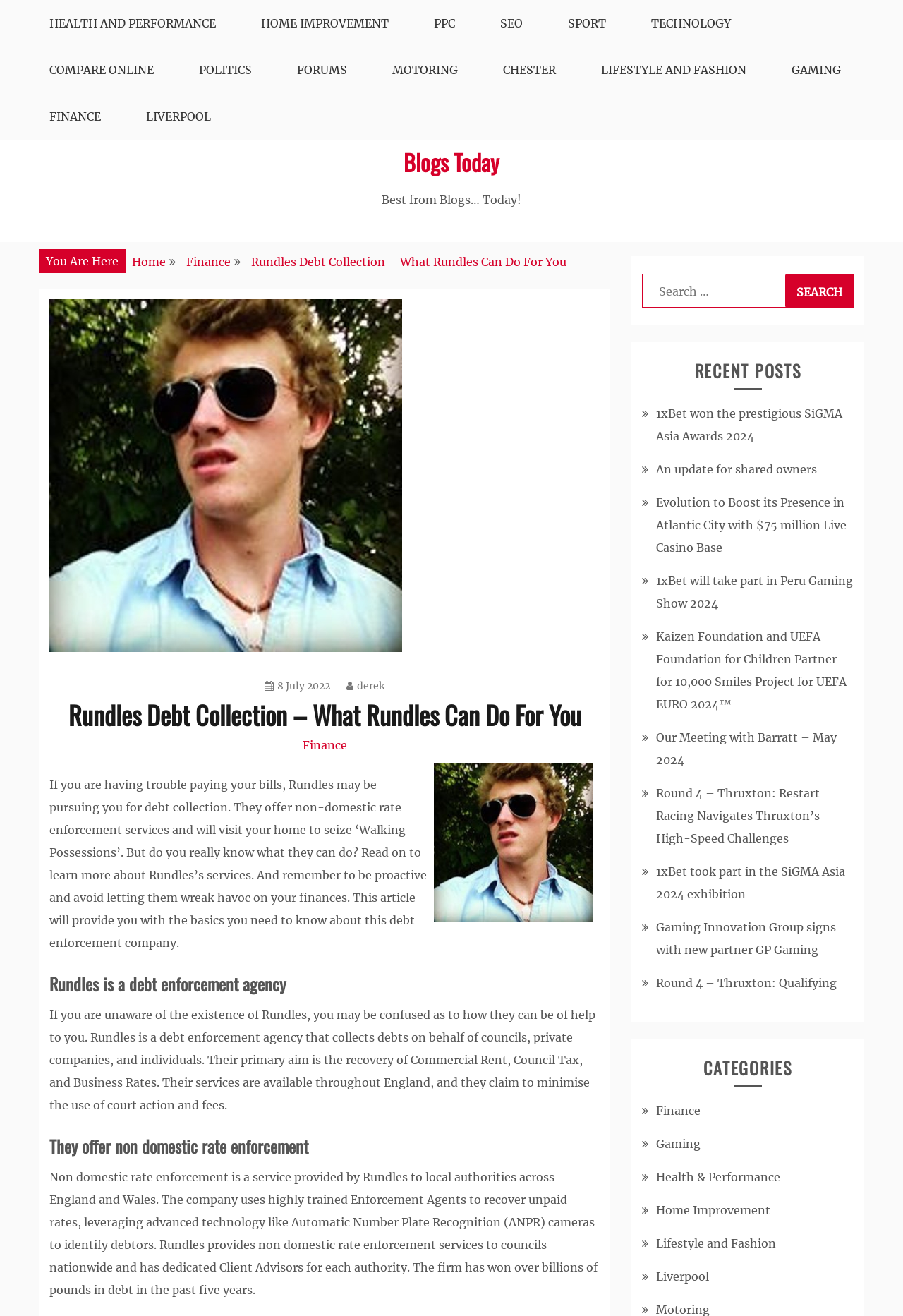Determine the bounding box coordinates for the HTML element described here: "Weight Loss".

None